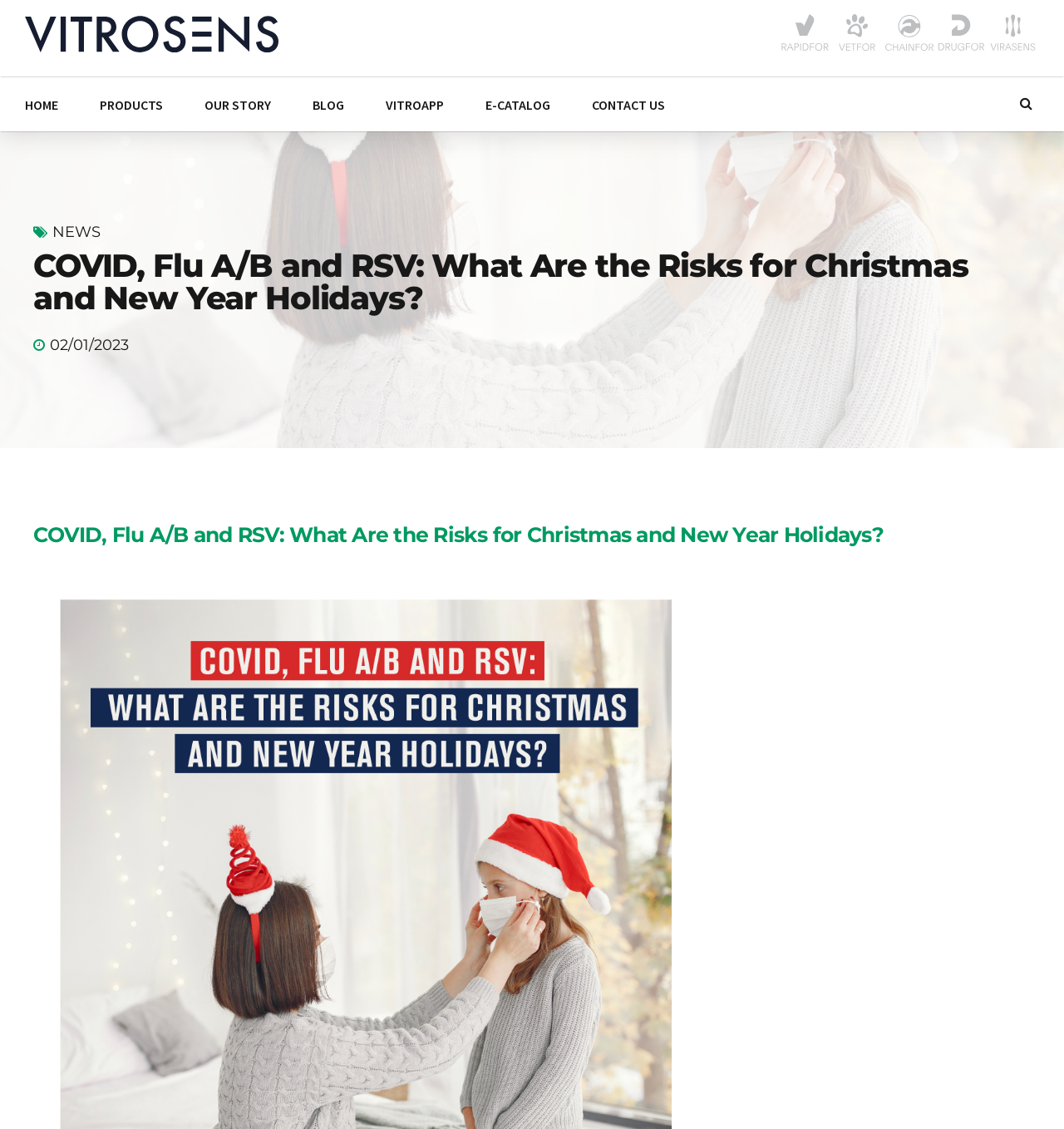What is the purpose of the 'Vitroapp' link?
Using the image as a reference, answer the question with a short word or phrase.

Unknown